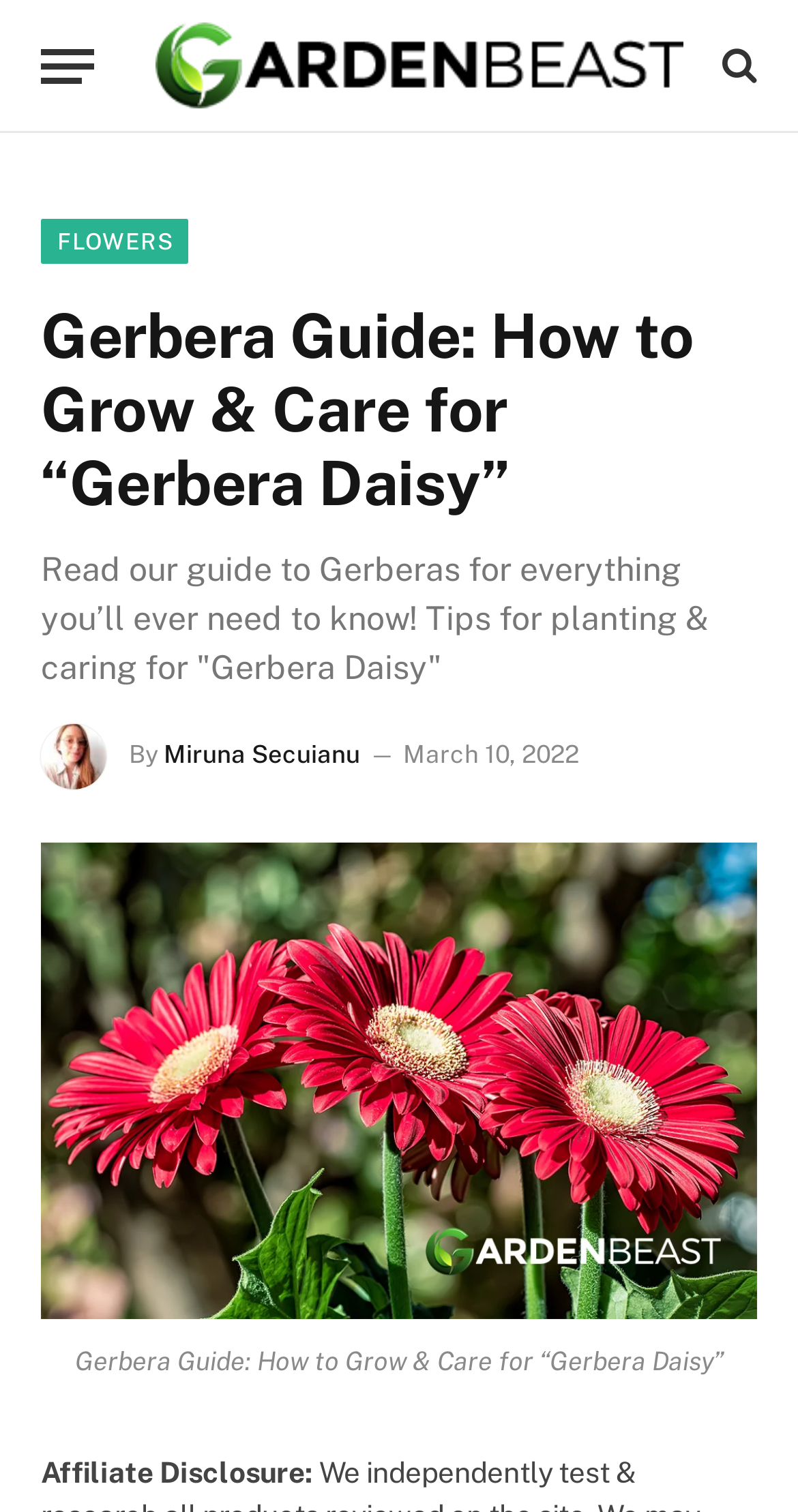Is there a menu button on the webpage?
Provide a fully detailed and comprehensive answer to the question.

I found the menu button by looking at the top-right corner of the webpage, where navigation menus are typically located. The button is labeled 'Menu' and has a bounding box with coordinates [0.051, 0.013, 0.118, 0.074].